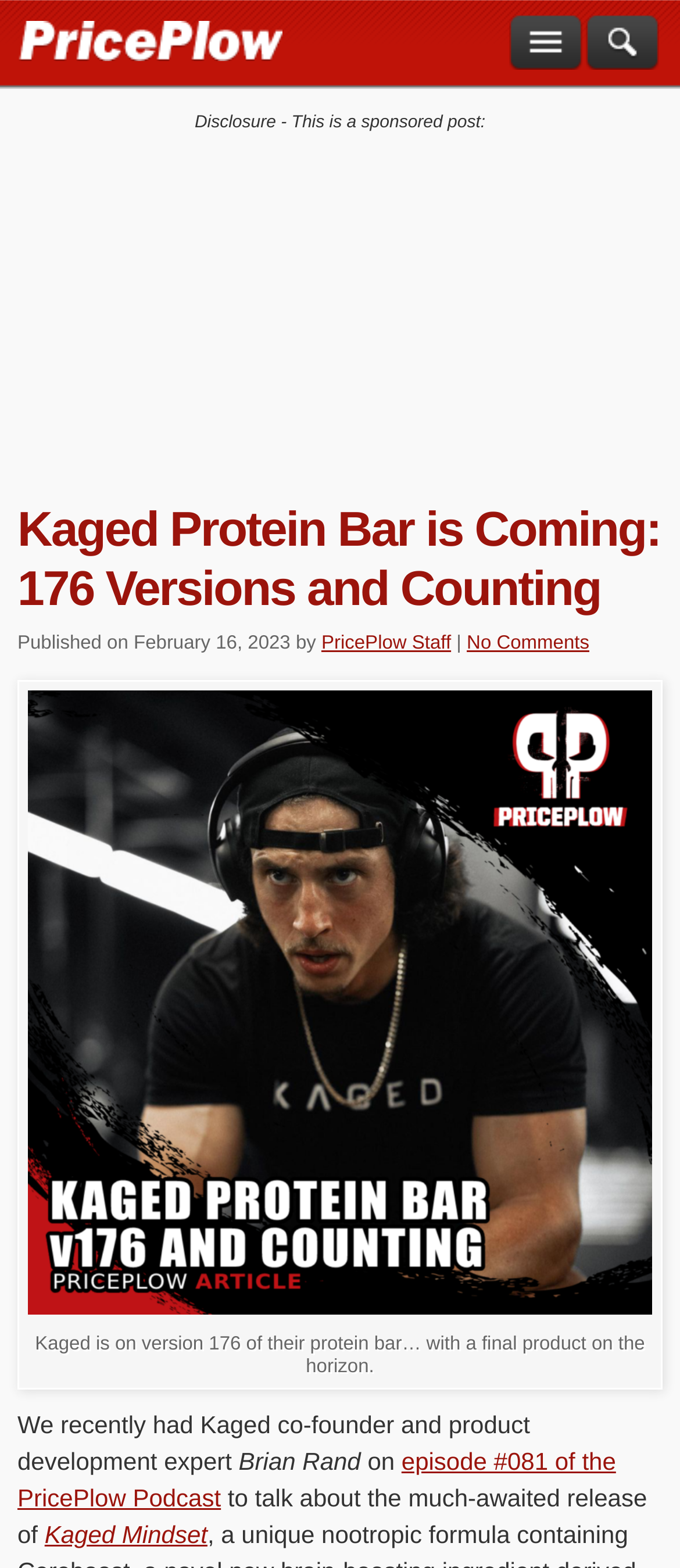Highlight the bounding box coordinates of the region I should click on to meet the following instruction: "View Kaged Protein Bar article".

[0.041, 0.824, 0.959, 0.842]